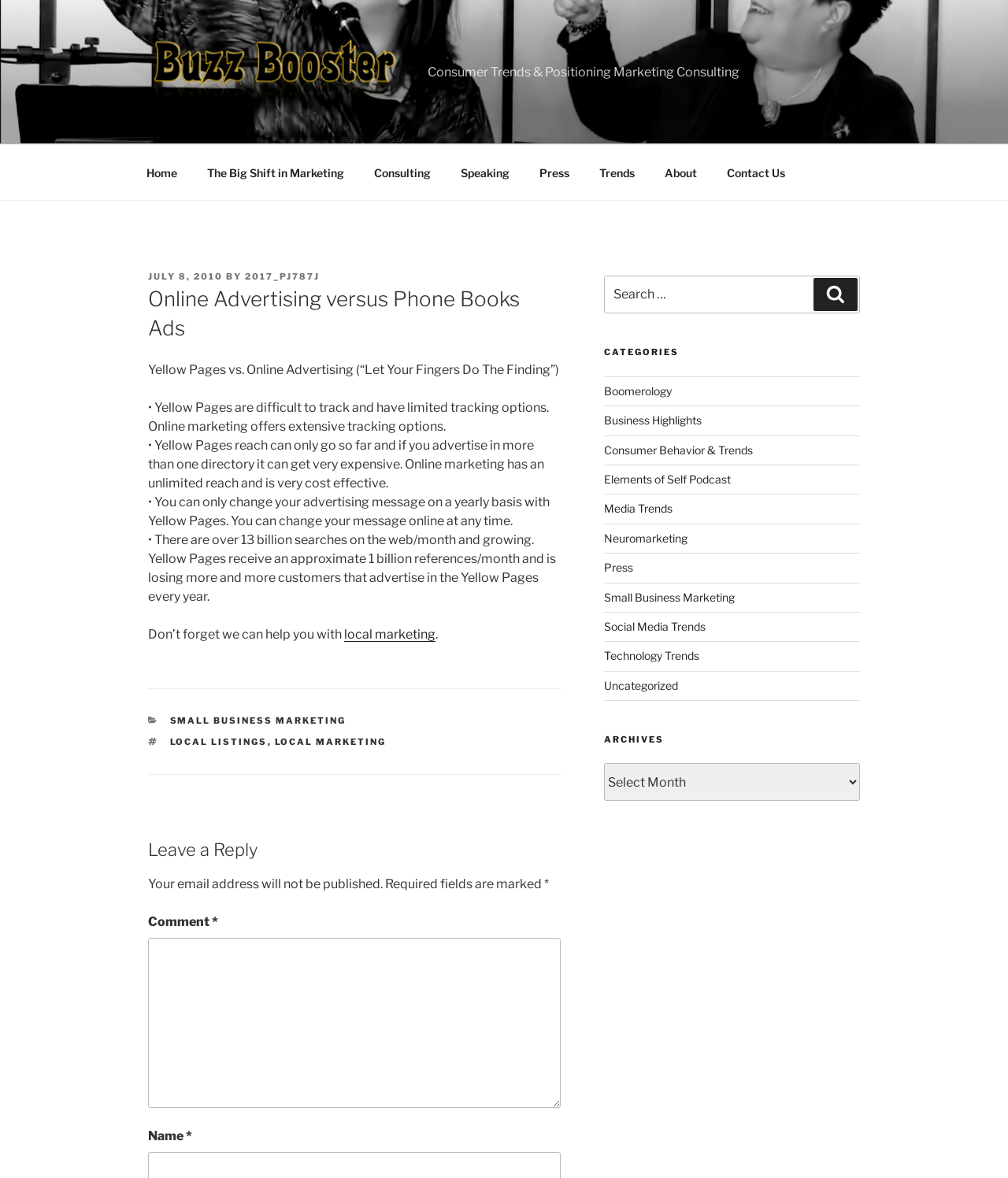Describe all visible elements and their arrangement on the webpage.

This webpage is about online advertising versus phone books ads. At the top, there is a navigation menu with links to various sections of the website, including "Home", "The Big Shift in Marketing", "Consulting", "Speaking", "Press", "Trends", "About", and "Contact Us". Below the navigation menu, there is a header with the title "Online Advertising versus Phone Books Ads".

The main content of the webpage is an article that compares online advertising to phone books ads. The article is divided into sections, with headings and bullet points. The first section has a heading "POSTED ON" with a date and author information. The main heading of the article is "Online Advertising versus Phone Books Ads". The article then lists several points comparing online advertising to phone books ads, including the advantages of online advertising in terms of tracking options, reach, and cost-effectiveness.

Below the article, there is a section with a heading "Leave a Reply" where users can leave comments. There are fields for users to enter their name, email address, and comment.

On the right side of the webpage, there is a sidebar with several sections. The top section has a search box where users can search for specific topics. Below the search box, there is a section with categories, including "Boomerology", "Business Highlights", "Consumer Behavior & Trends", and others. Each category has a link to a related webpage. Further down, there is a section with archives, where users can access older articles and content.

Overall, the webpage is focused on providing information and insights about online advertising and its advantages over traditional phone books ads.